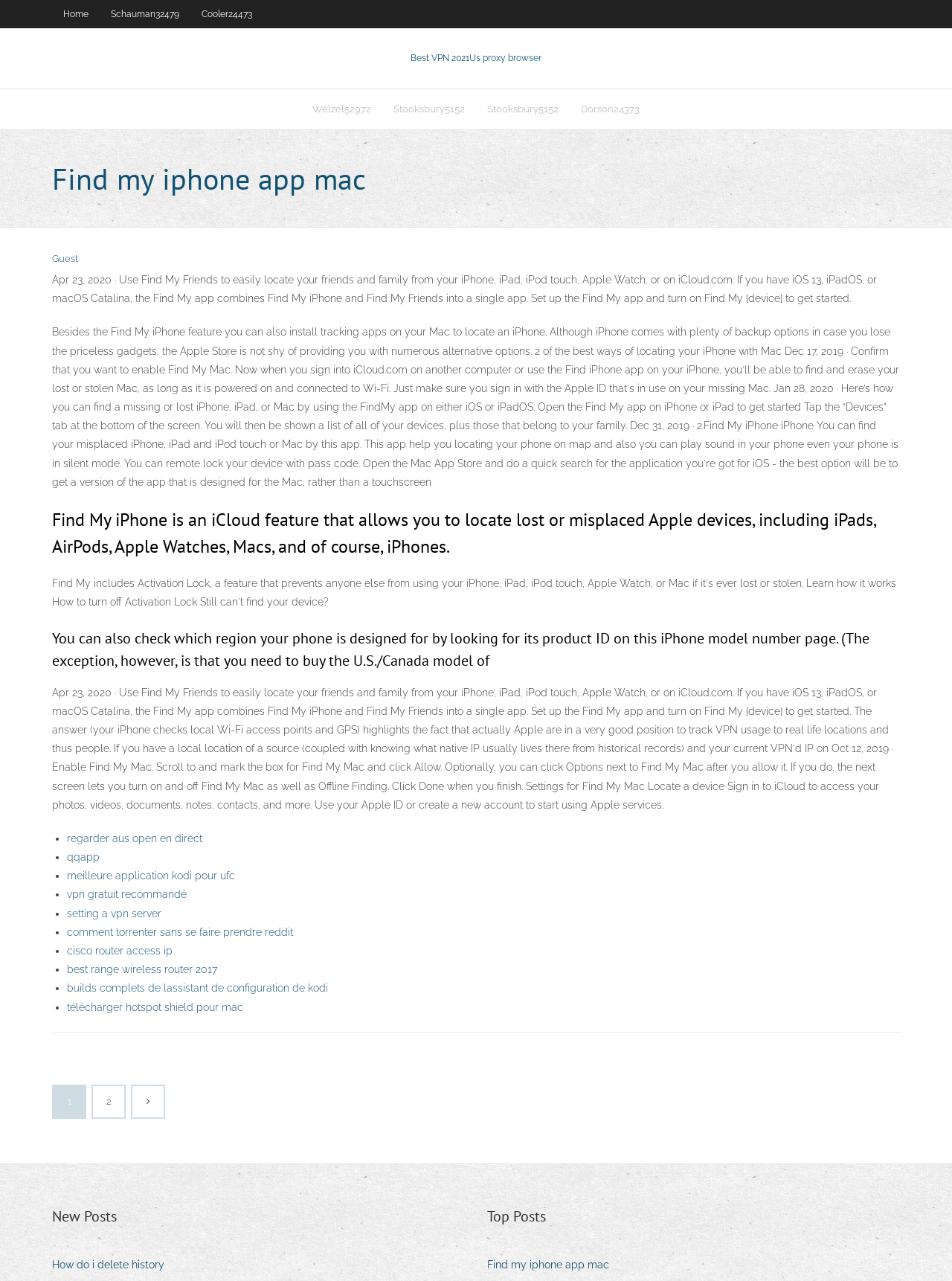Select the bounding box coordinates of the element I need to click to carry out the following instruction: "Explore the Vim app article".

None